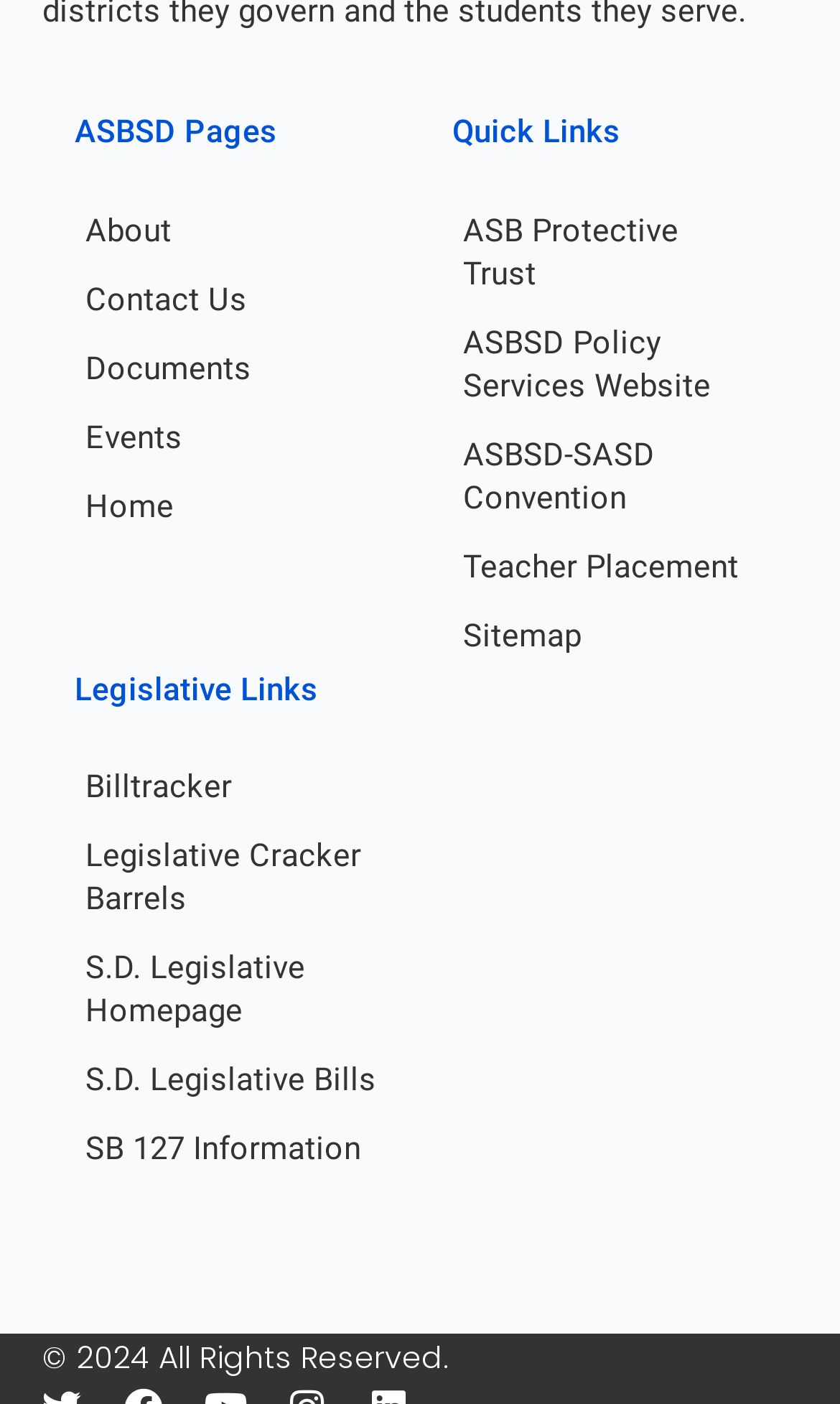Identify the bounding box coordinates for the element you need to click to achieve the following task: "go to Home page". The coordinates must be four float values ranging from 0 to 1, formatted as [left, top, right, bottom].

[0.05, 0.335, 0.5, 0.384]